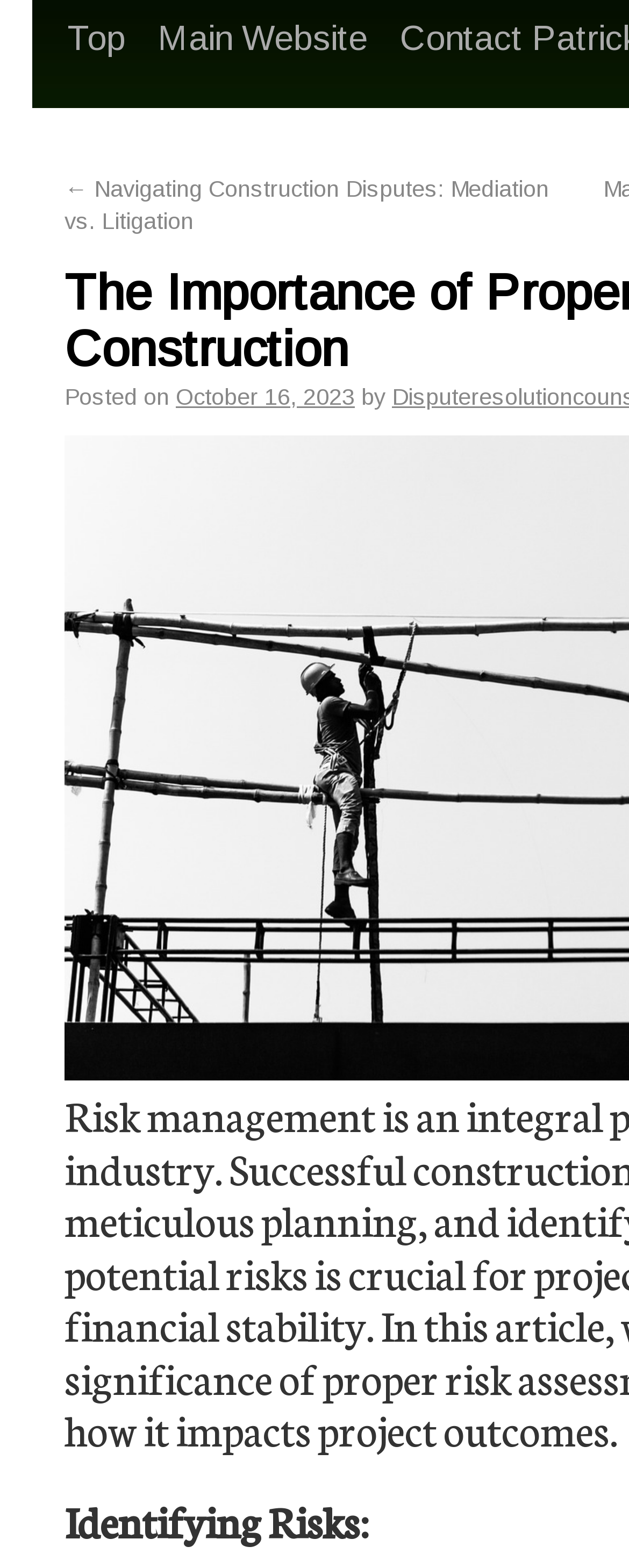Determine the bounding box coordinates (top-left x, top-left y, bottom-right x, bottom-right y) of the UI element described in the following text: Top

[0.082, 0.005, 0.226, 0.044]